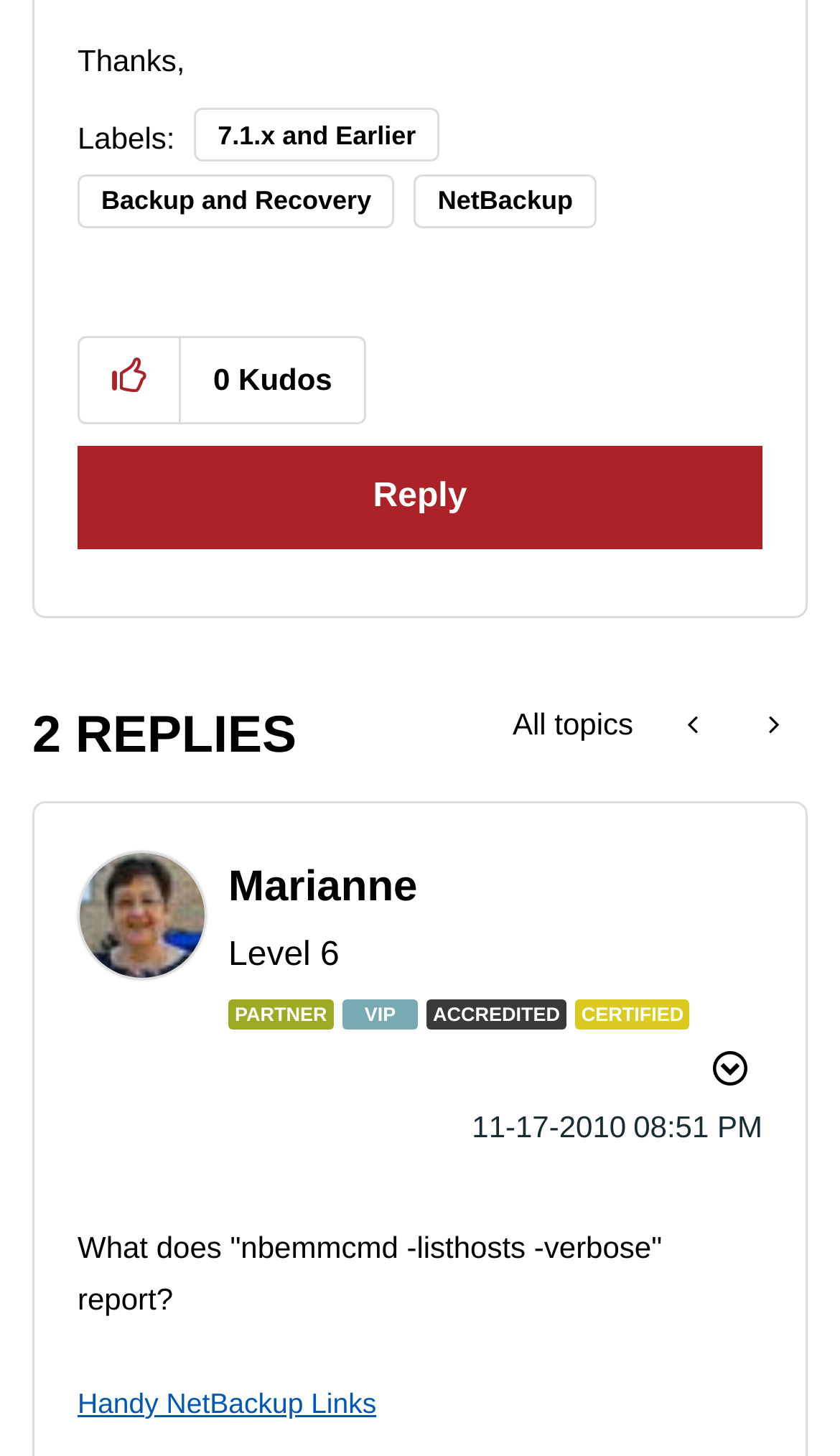Give a short answer using one word or phrase for the question:
What is the level of the user Marianne?

Level 6